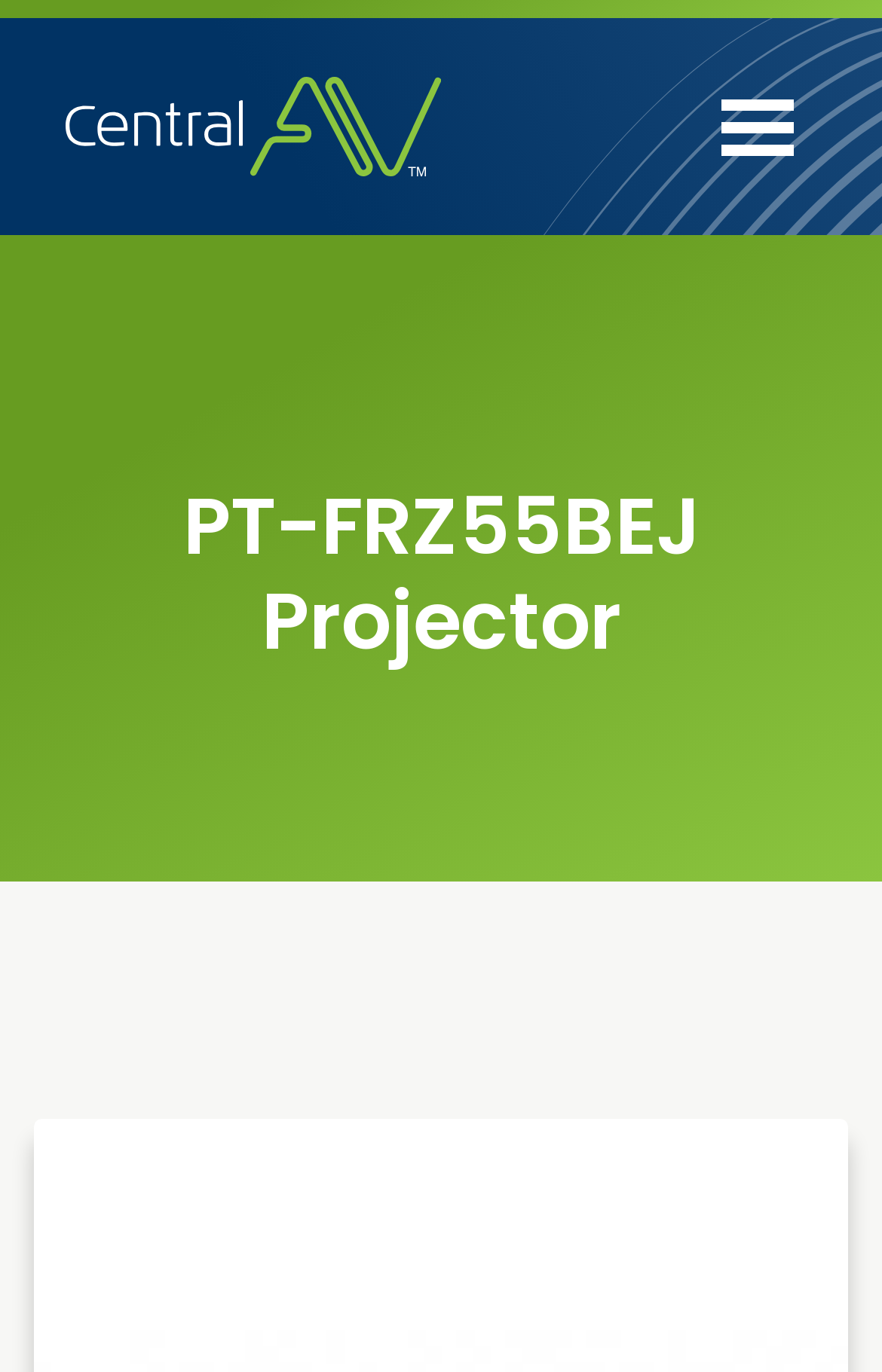Identify the bounding box coordinates of the HTML element based on this description: "aria-label="Toggle navigation"".

[0.79, 0.058, 0.926, 0.127]